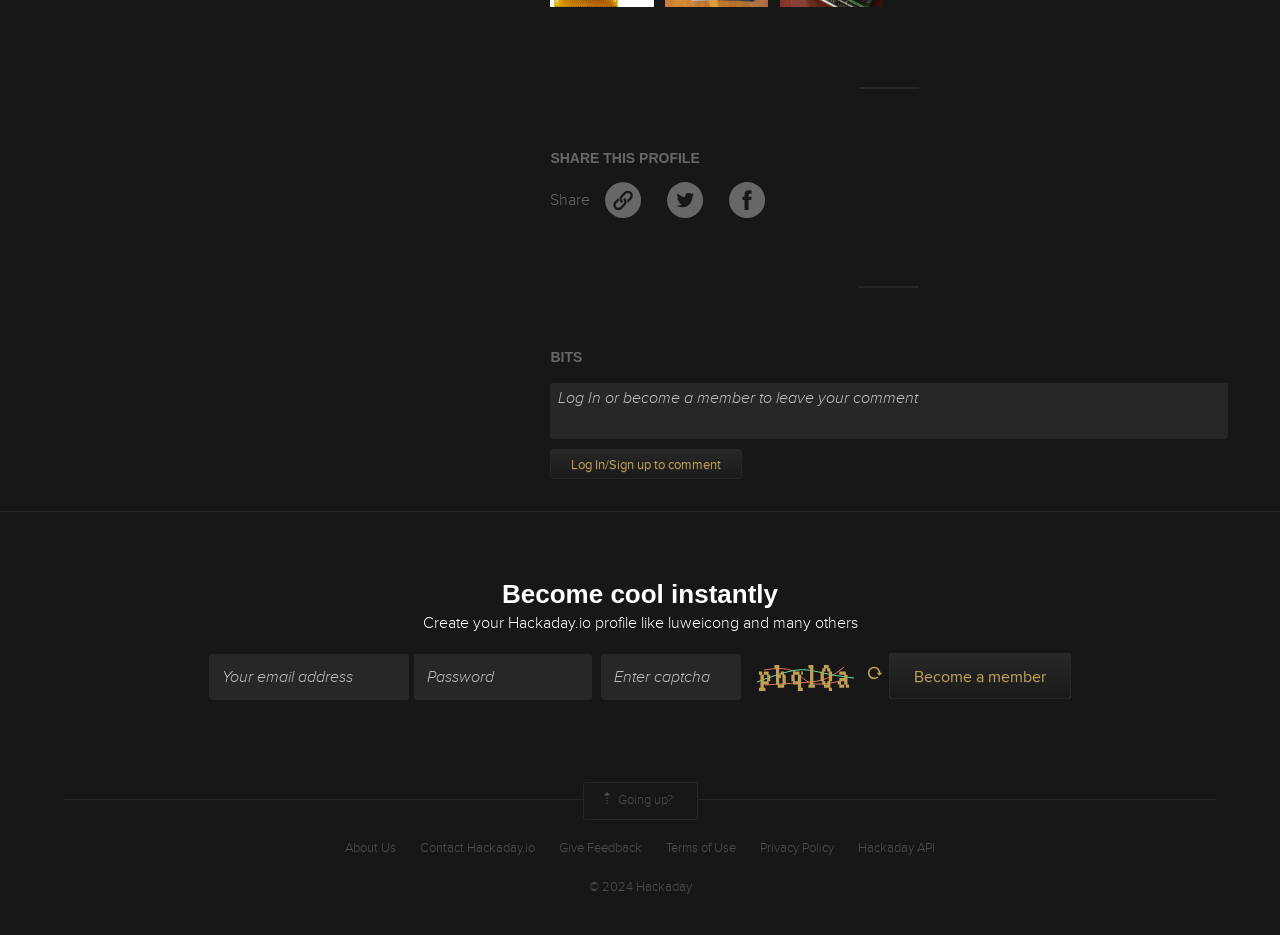Using a single word or phrase, answer the following question: 
What is the purpose of the captcha?

Verify user input